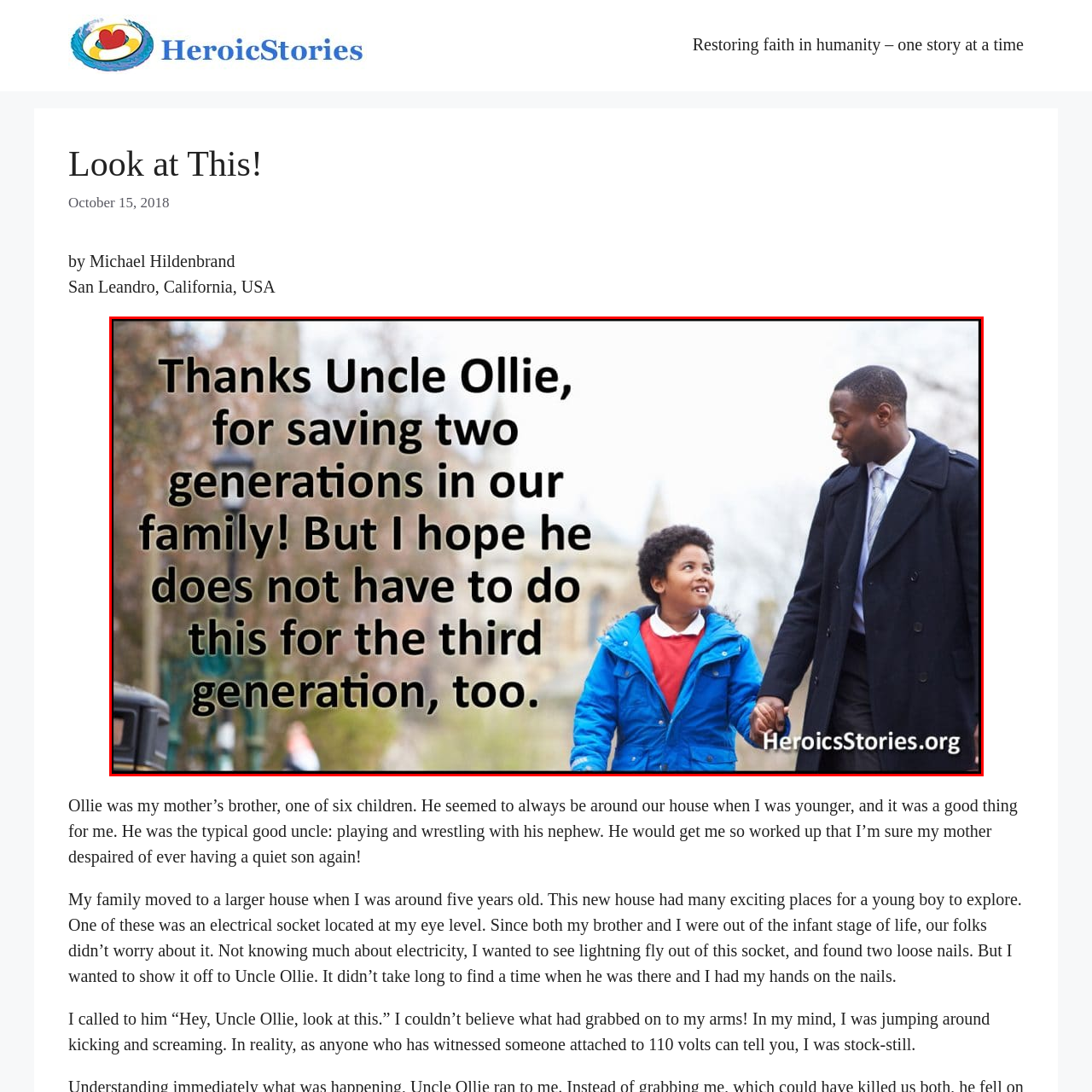What is the color of the boy's jacket?
Pay attention to the segment of the image within the red bounding box and offer a detailed answer to the question.

The caption specifically describes the boy's jacket as bright blue, which suggests a vibrant and cheerful color.